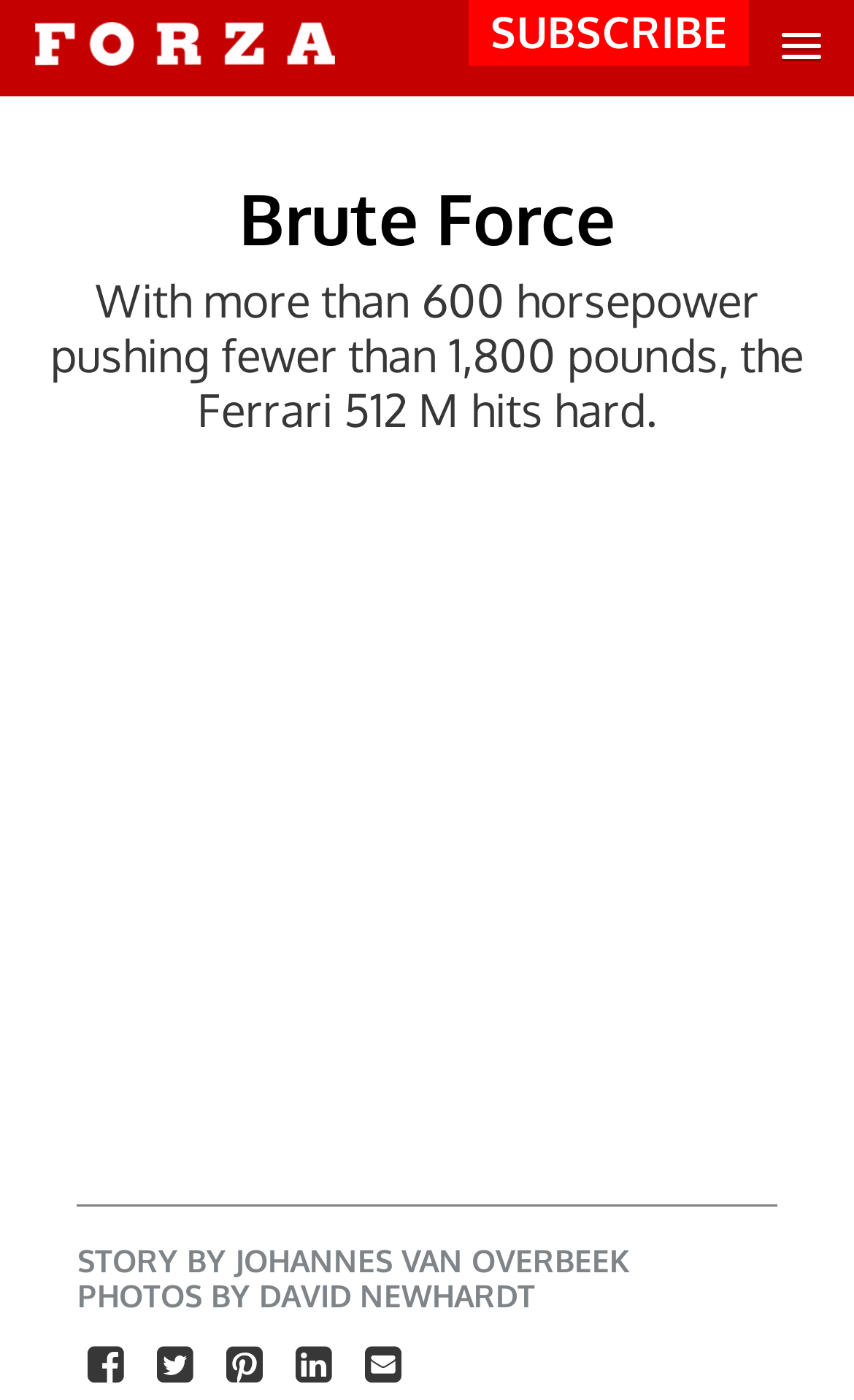How many horsepower does the Ferrari 512 M have?
Provide a detailed answer to the question, using the image to inform your response.

I obtained this answer by reading the sentence 'With more than 600 horsepower pushing fewer than 1,800 pounds, the Ferrari 512 M hits hard.' which mentions the horsepower of the Ferrari 512 M.